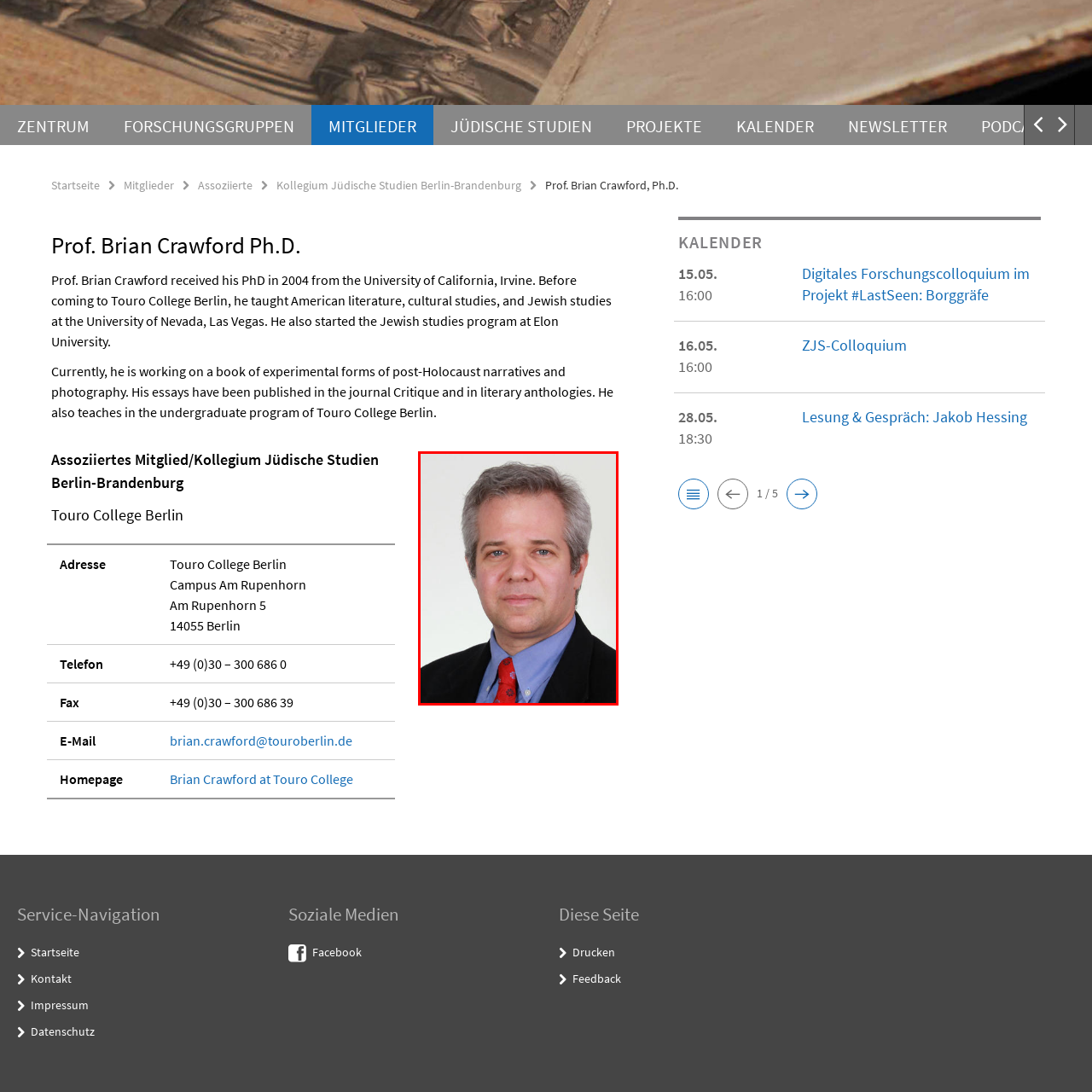Observe the image enclosed by the red box and thoroughly answer the subsequent question based on the visual details: What is Professor Crawford's field of specialization?

According to the caption, Professor Crawford specializes in American literature, cultural studies, and Jewish studies, having contributed significantly to his field, which indicates his areas of expertise.